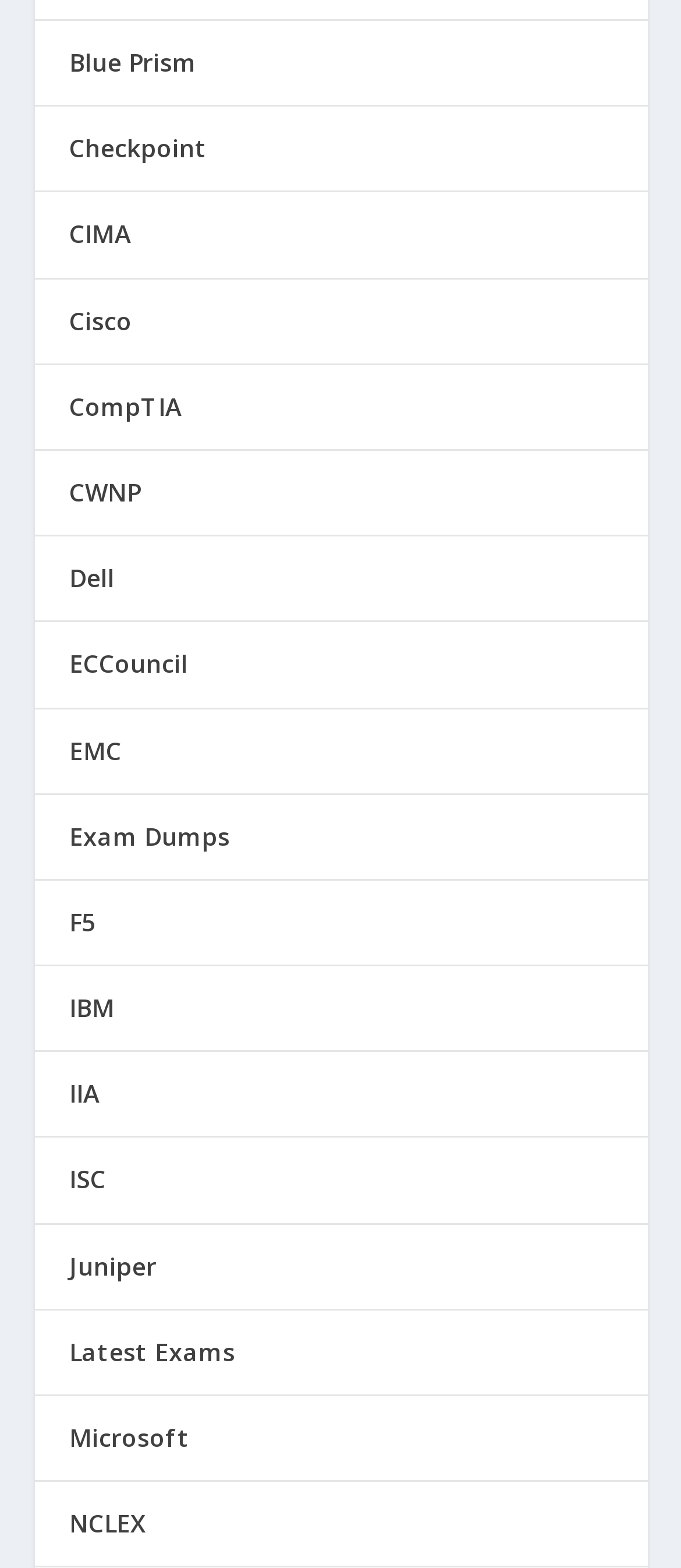Please indicate the bounding box coordinates for the clickable area to complete the following task: "Visit Cisco". The coordinates should be specified as four float numbers between 0 and 1, i.e., [left, top, right, bottom].

[0.101, 0.193, 0.194, 0.215]